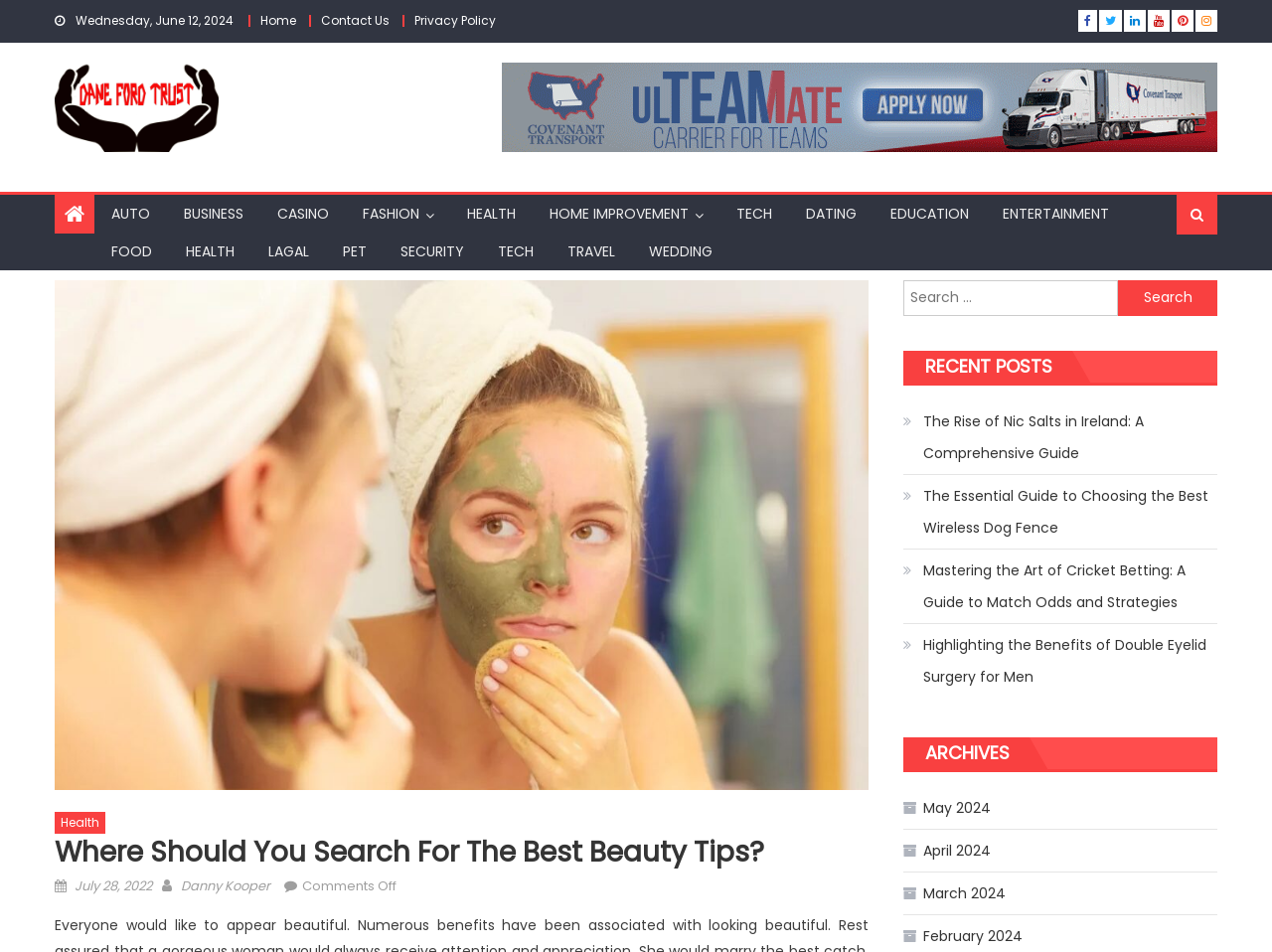Analyze the image and answer the question with as much detail as possible: 
What is the purpose of the search box?

I found the purpose of the search box by looking at its location and label, which says 'Search for:', and it is likely used to search for content on the webpage.